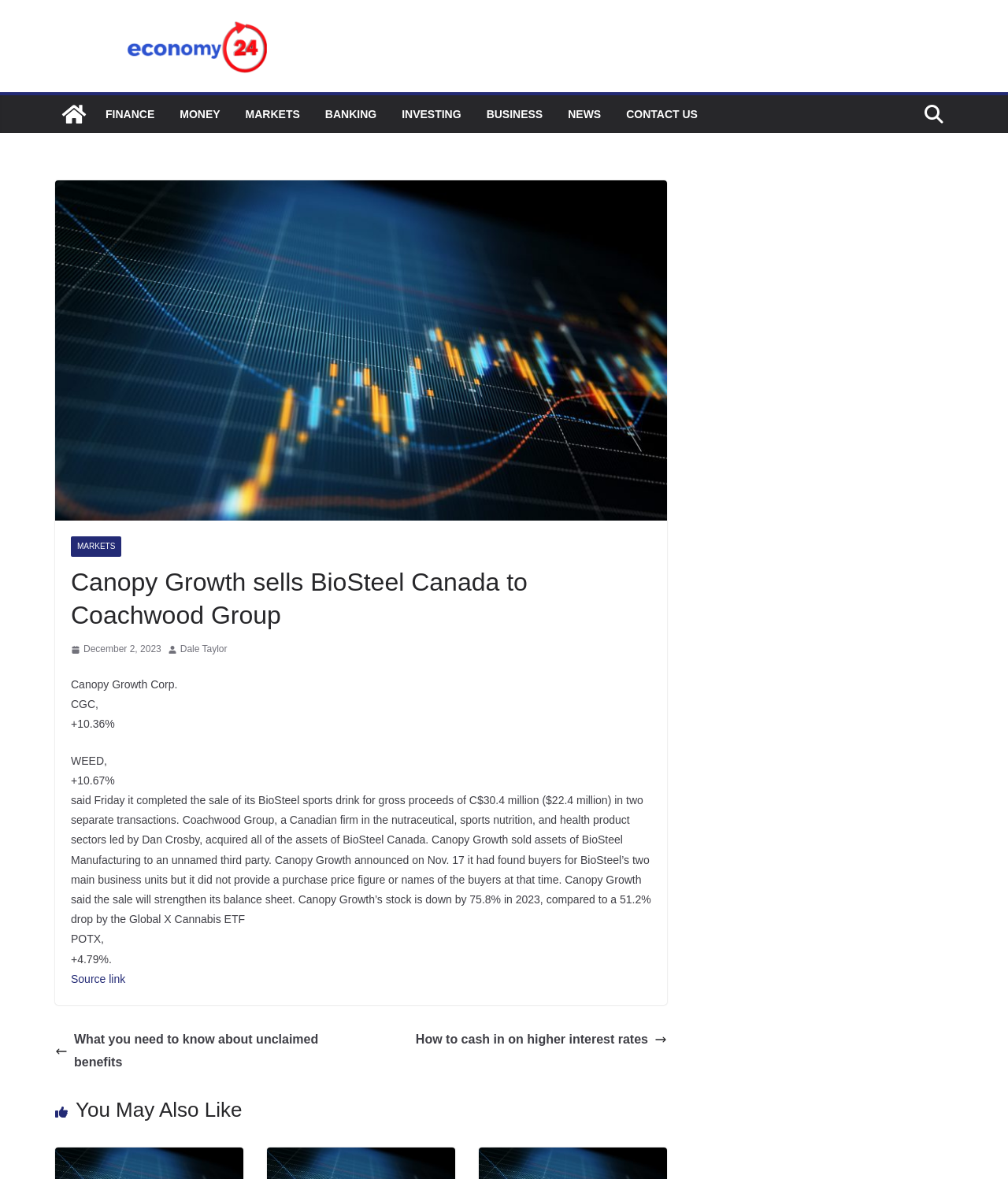How much did Canopy Growth Corp. receive from the sale of BioSteel sports drink?
Give a comprehensive and detailed explanation for the question.

According to the article, Canopy Growth Corp. received gross proceeds of C$30.4 million (or $22.4 million) from the sale of its BioSteel sports drink in two separate transactions.